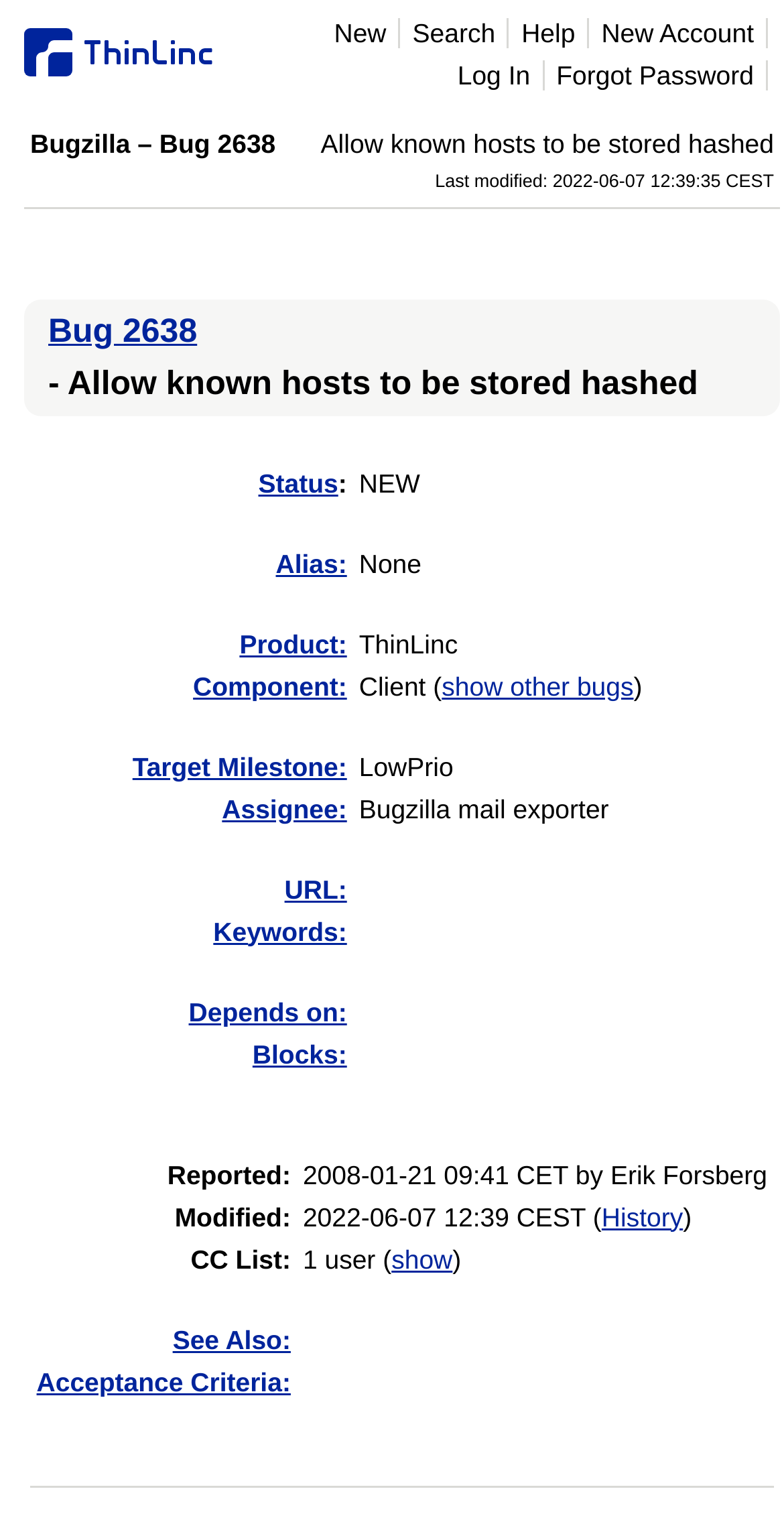Find the bounding box coordinates of the element to click in order to complete the given instruction: "Click on the 'New' link."

[0.411, 0.012, 0.511, 0.032]